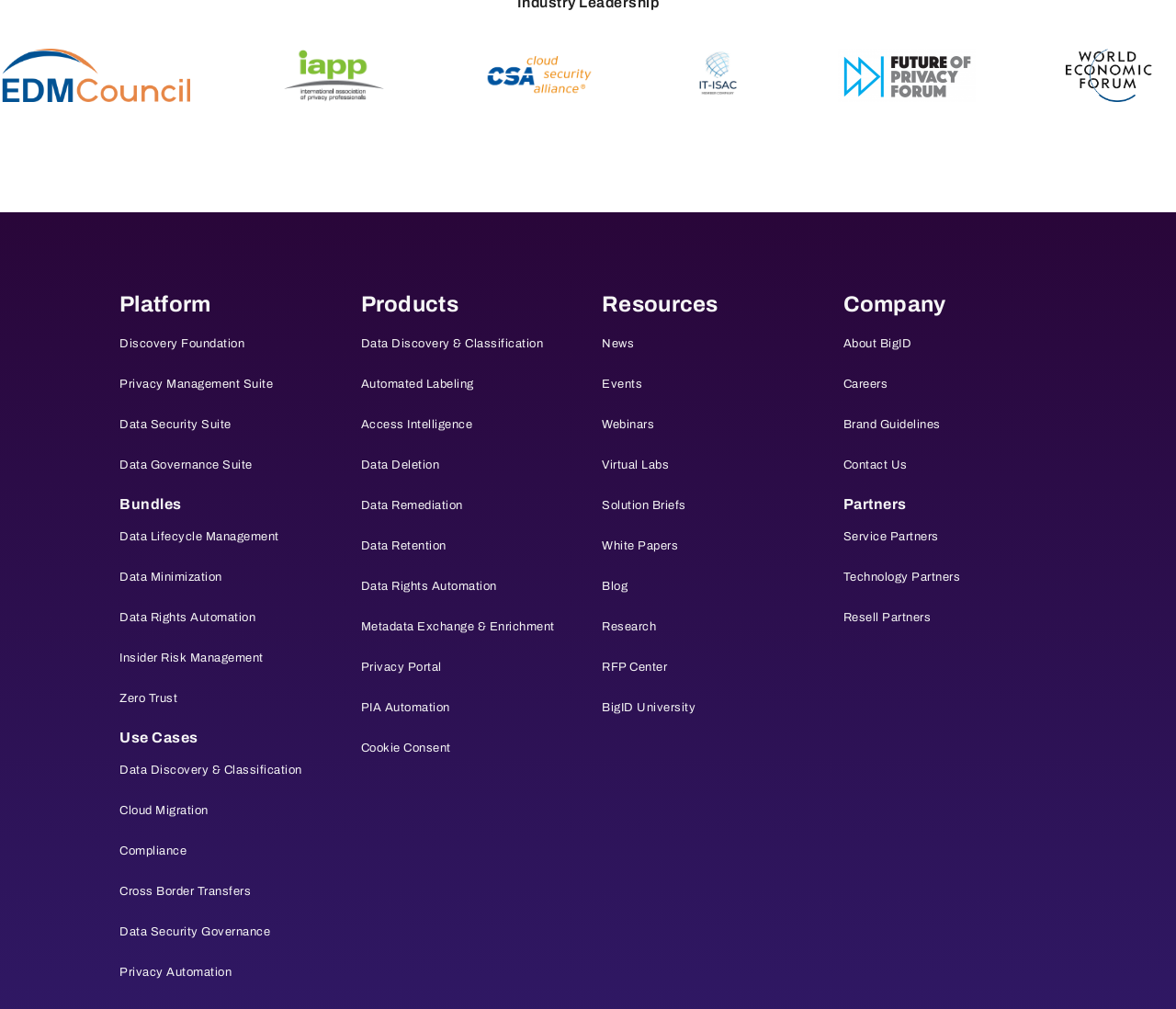Provide the bounding box coordinates of the UI element this sentence describes: "Technology Partners".

[0.717, 0.565, 0.816, 0.578]